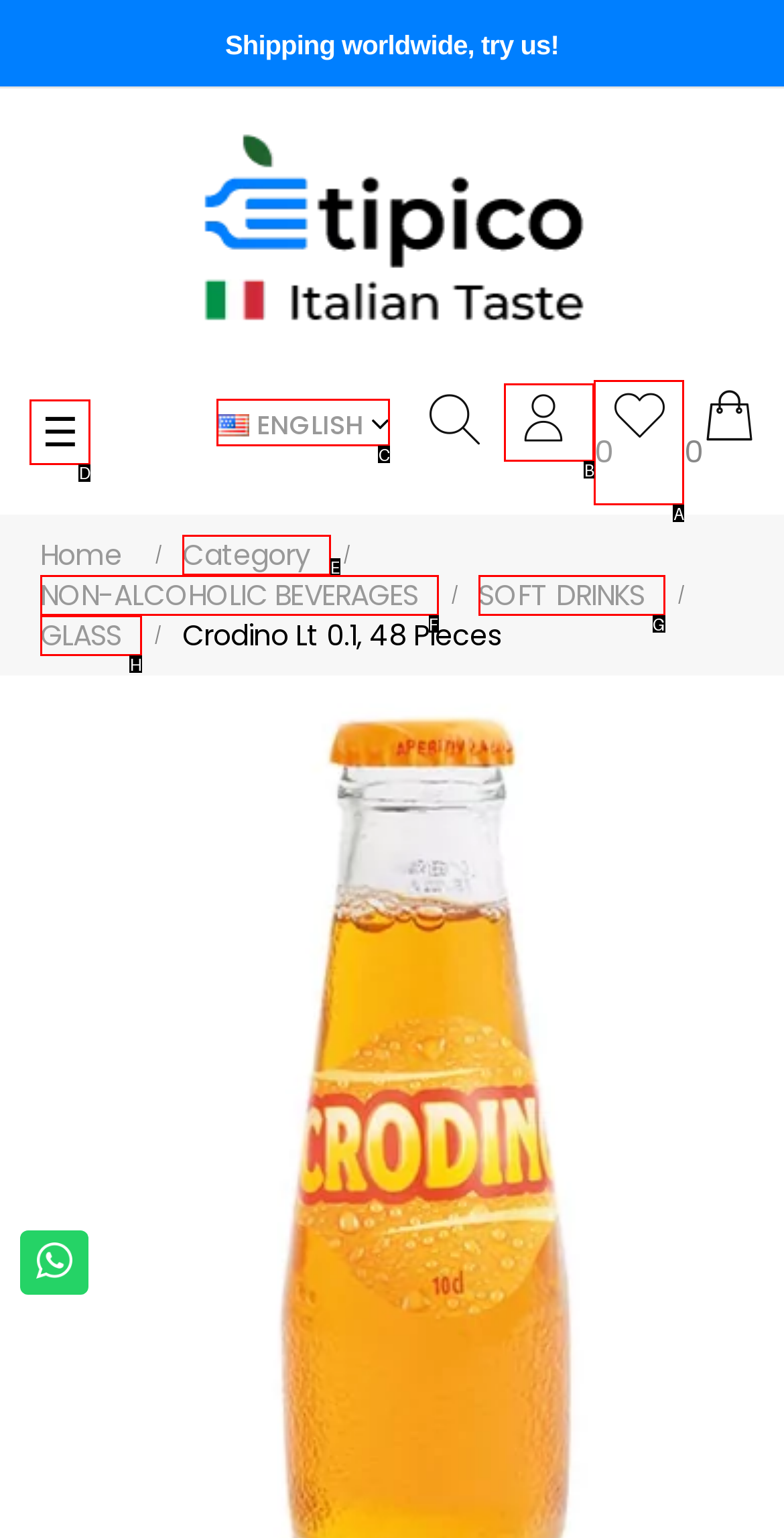From the available options, which lettered element should I click to complete this task: Toggle navigation?

D